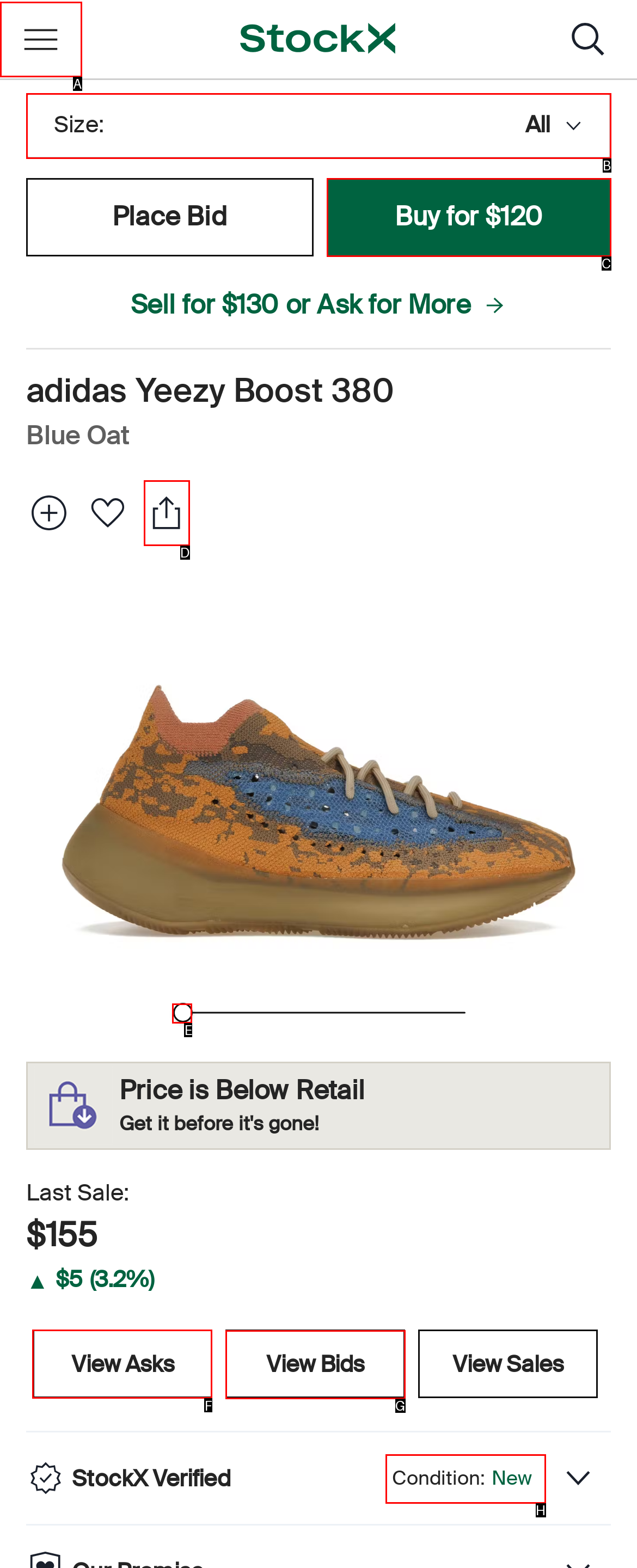Point out the option that needs to be clicked to fulfill the following instruction: View asks
Answer with the letter of the appropriate choice from the listed options.

F